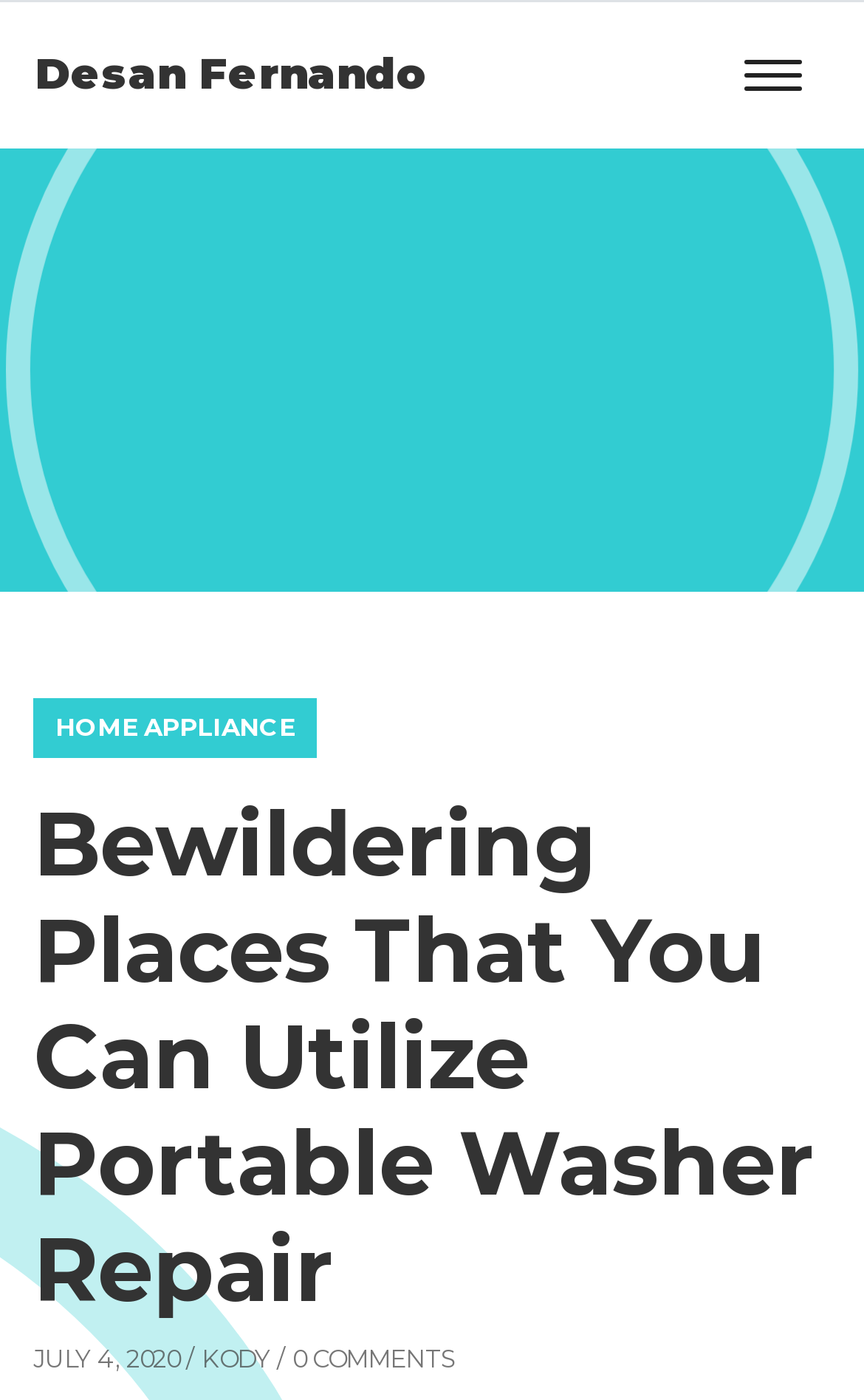How many comments does the article have?
Using the image, respond with a single word or phrase.

0